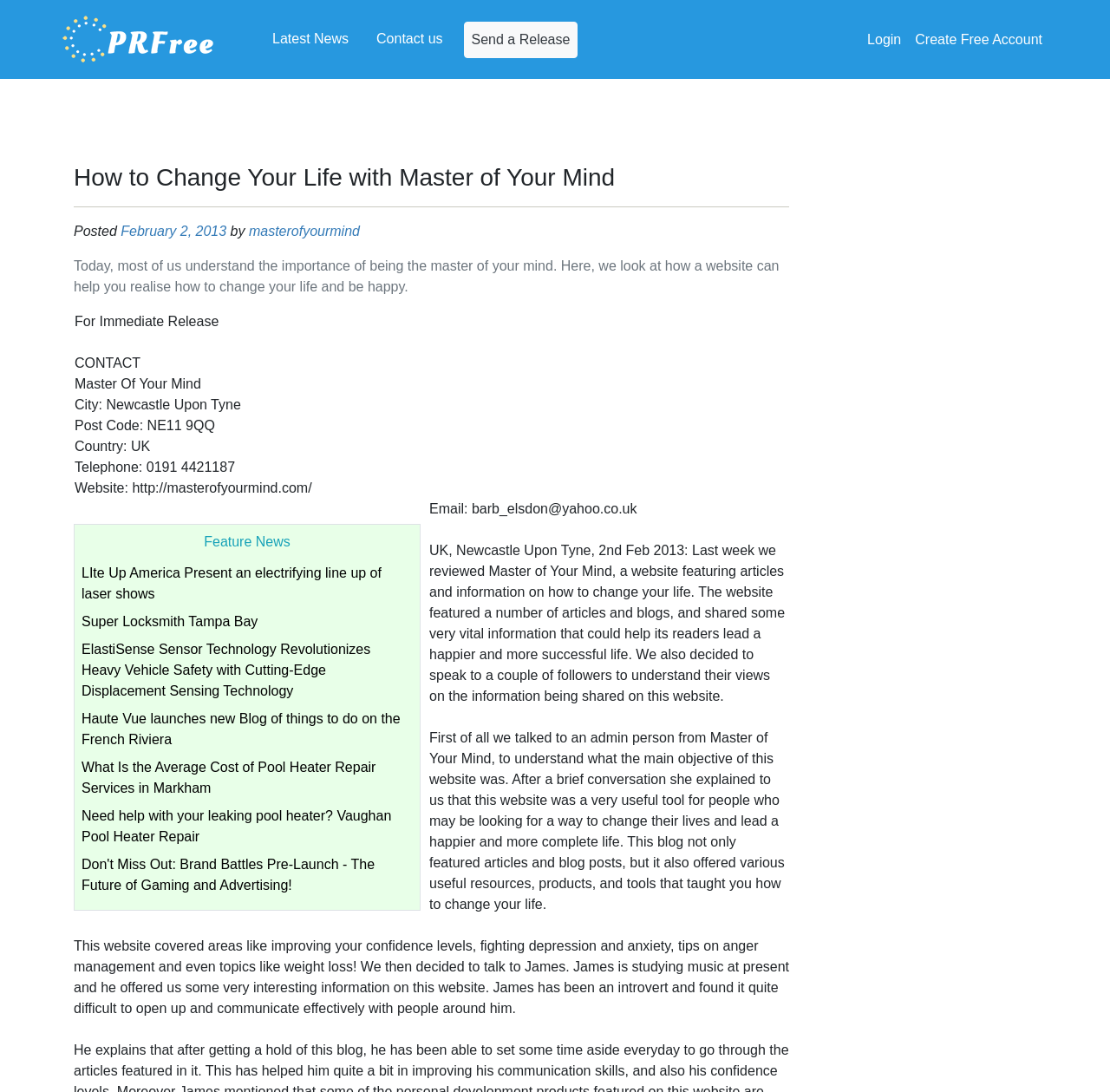Locate the UI element described as follows: "Super Locksmith Tampa Bay". Return the bounding box coordinates as four float numbers between 0 and 1 in the order [left, top, right, bottom].

[0.073, 0.562, 0.232, 0.576]